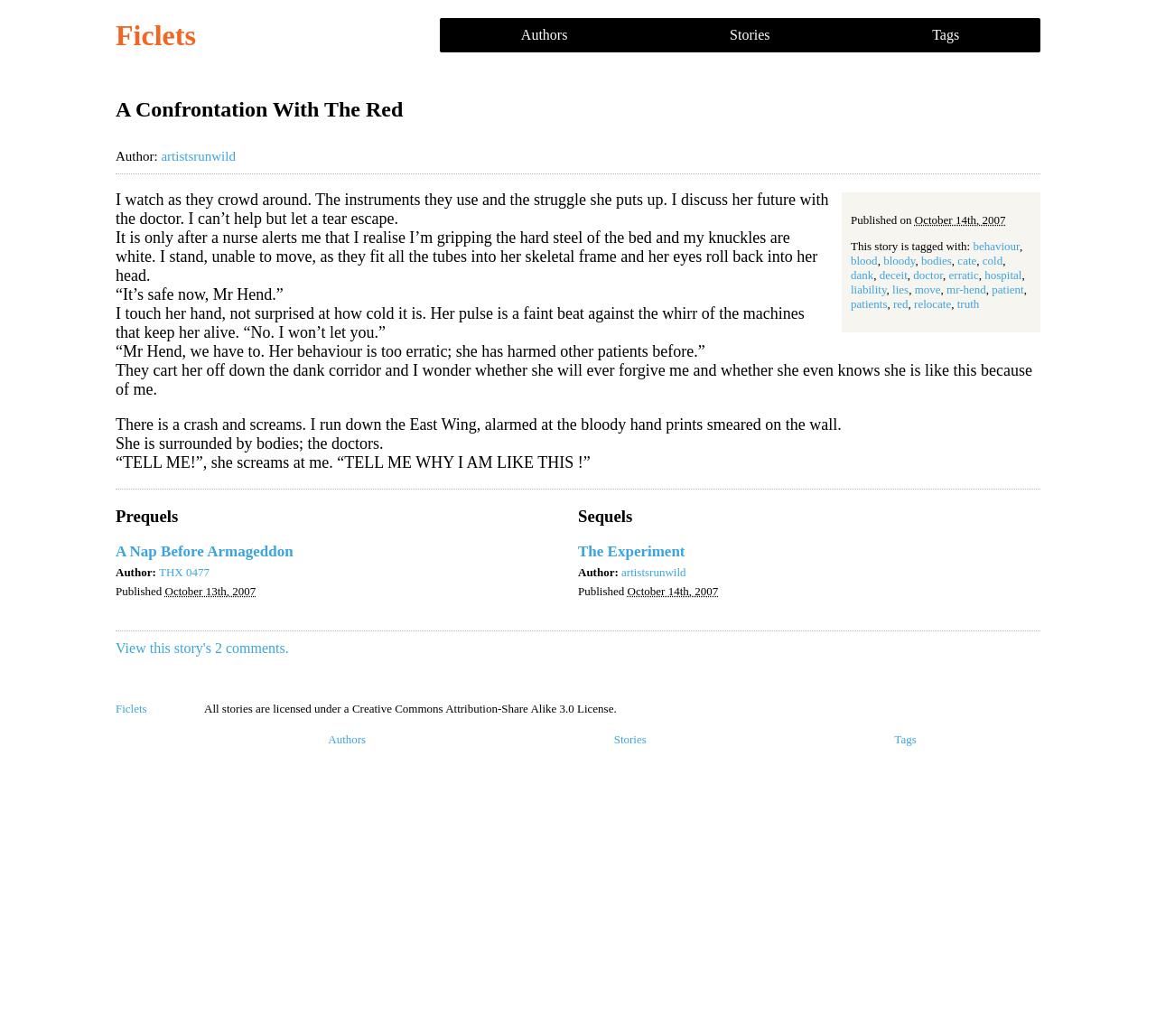Please identify the bounding box coordinates of the element on the webpage that should be clicked to follow this instruction: "Go to the 'Tags' page". The bounding box coordinates should be given as four float numbers between 0 and 1, formatted as [left, top, right, bottom].

[0.736, 0.017, 0.9, 0.051]